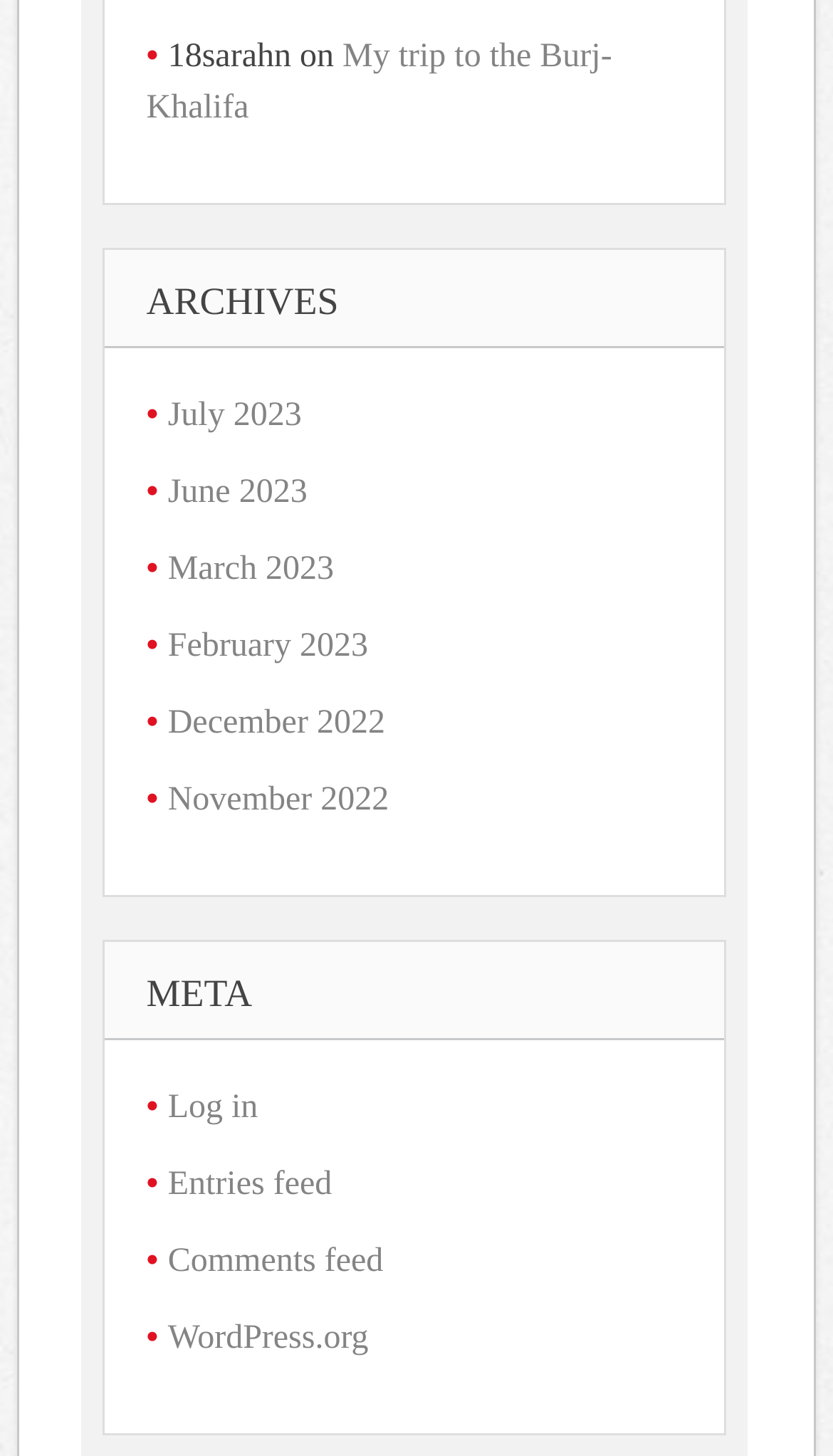Give a succinct answer to this question in a single word or phrase: 
What is the purpose of the 'Entries feed' link?

To access the blog's RSS feed